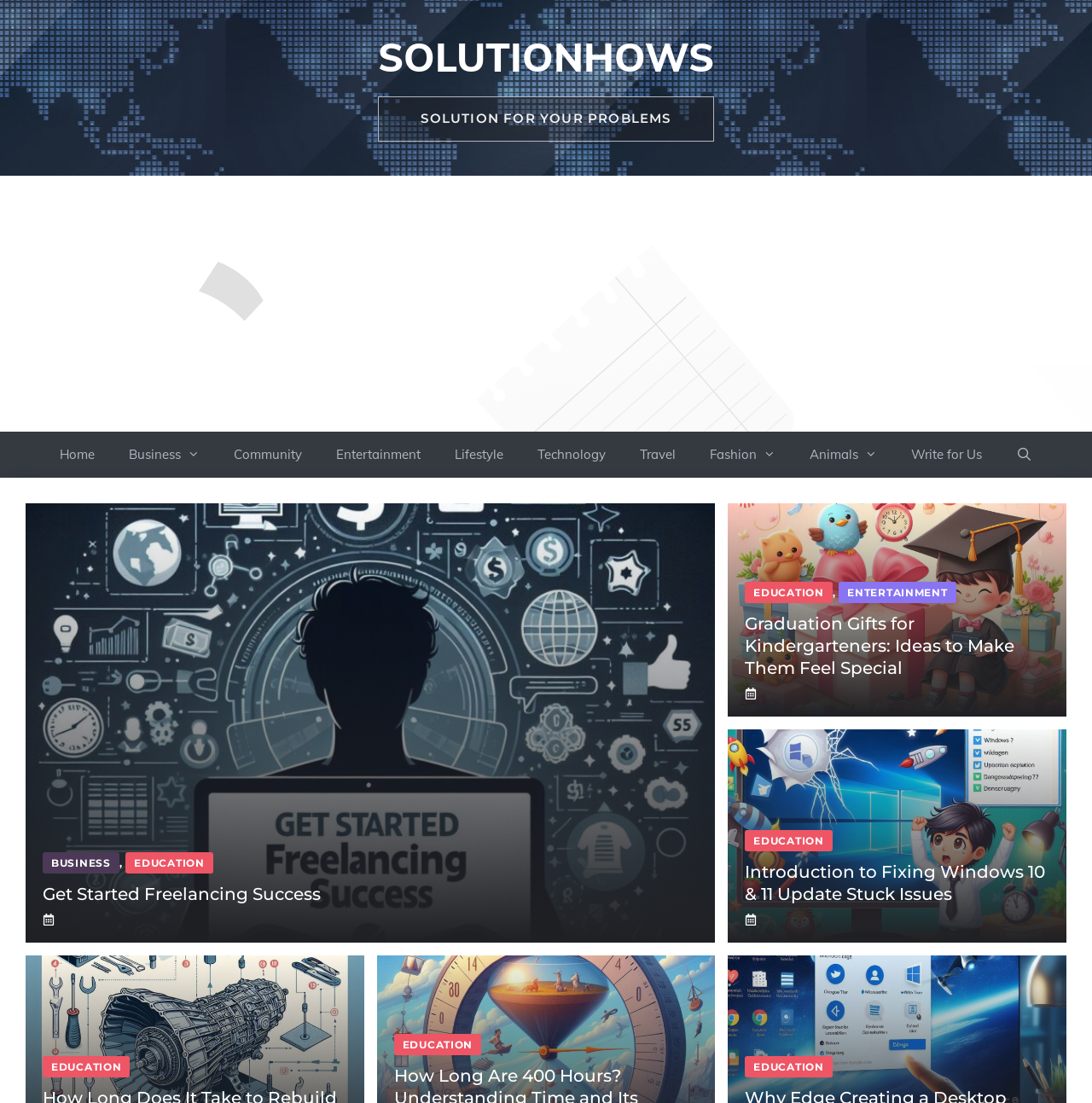Find the bounding box coordinates for the UI element whose description is: "Write for Us". The coordinates should be four float numbers between 0 and 1, in the format [left, top, right, bottom].

[0.819, 0.391, 0.915, 0.433]